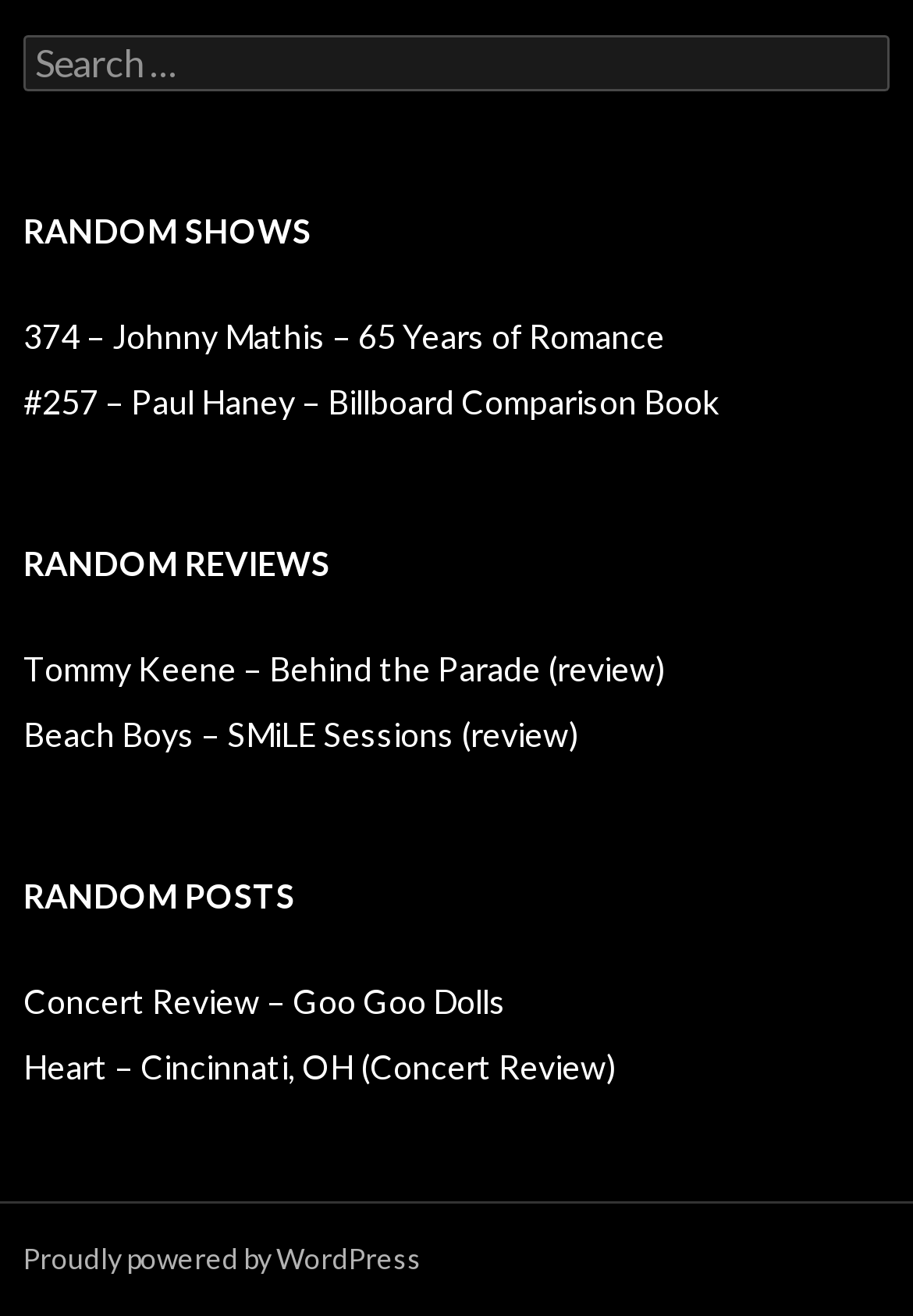Can you identify the bounding box coordinates of the clickable region needed to carry out this instruction: 'Read the concert review of Goo Goo Dolls'? The coordinates should be four float numbers within the range of 0 to 1, stated as [left, top, right, bottom].

[0.026, 0.745, 0.554, 0.776]